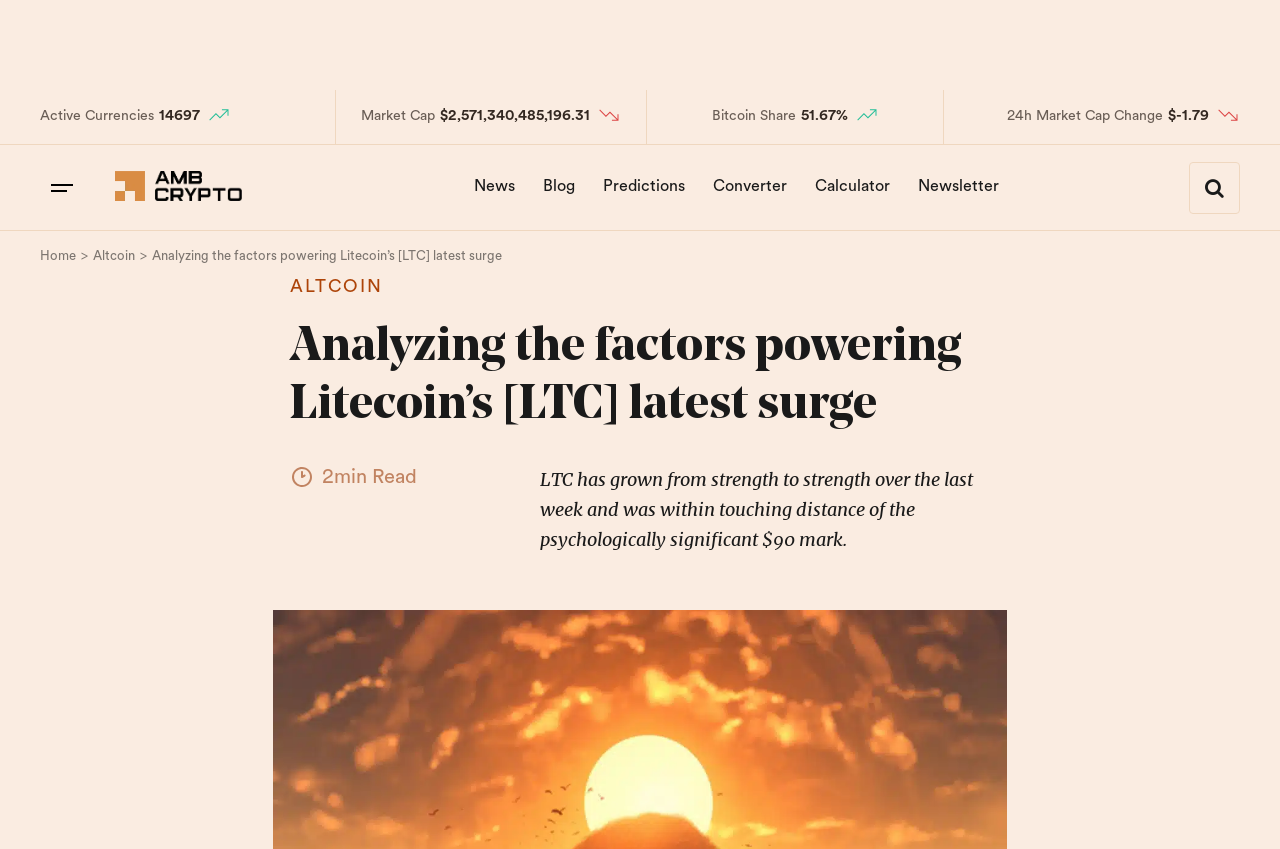Please extract the primary headline from the webpage.

Analyzing the factors powering Litecoin’s [LTC] latest surge